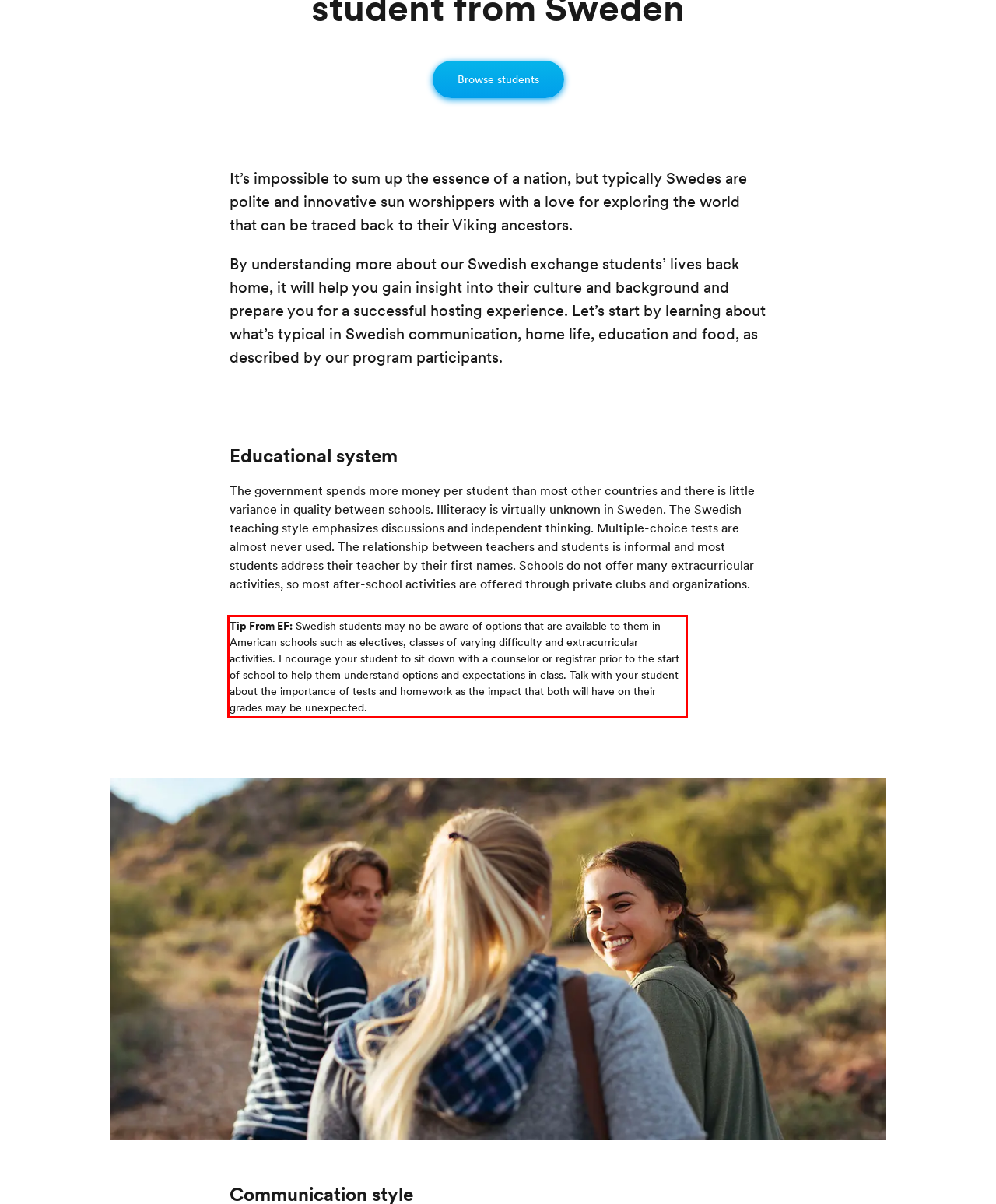Identify the text inside the red bounding box on the provided webpage screenshot by performing OCR.

Tip From EF: Swedish students may no be aware of options that are available to them in American schools such as electives, classes of varying difficulty and extracurricular activities. Encourage your student to sit down with a counselor or registrar prior to the start of school to help them understand options and expectations in class. Talk with your student about the importance of tests and homework as the impact that both will have on their grades may be unexpected.